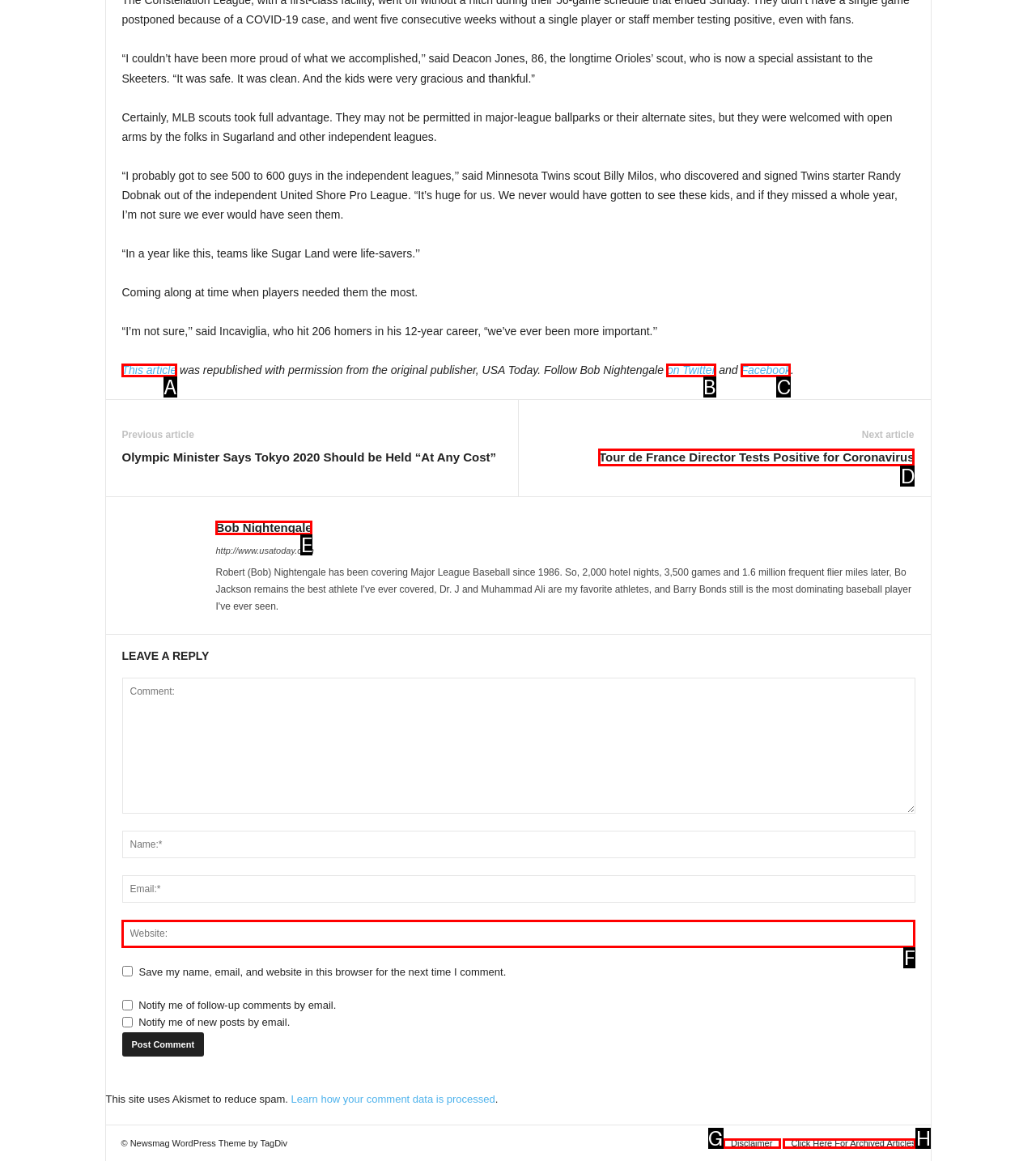Which option corresponds to the following element description: Click Here For Archived Articles?
Please provide the letter of the correct choice.

H